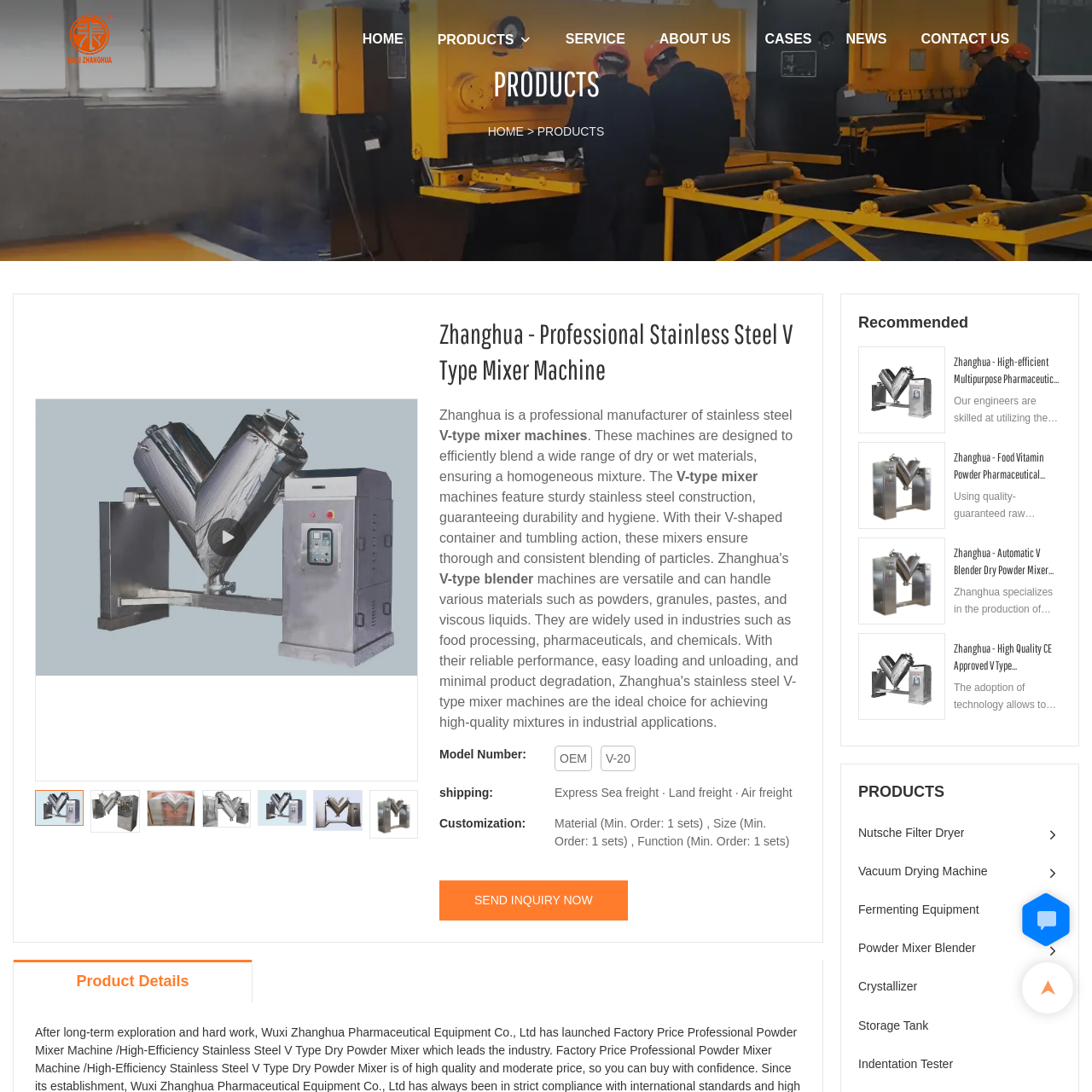Pay attention to the image highlighted by the red border, What is the benefit of this machine in terms of production? Please give a one-word or short phrase answer.

Enhances production efficiency